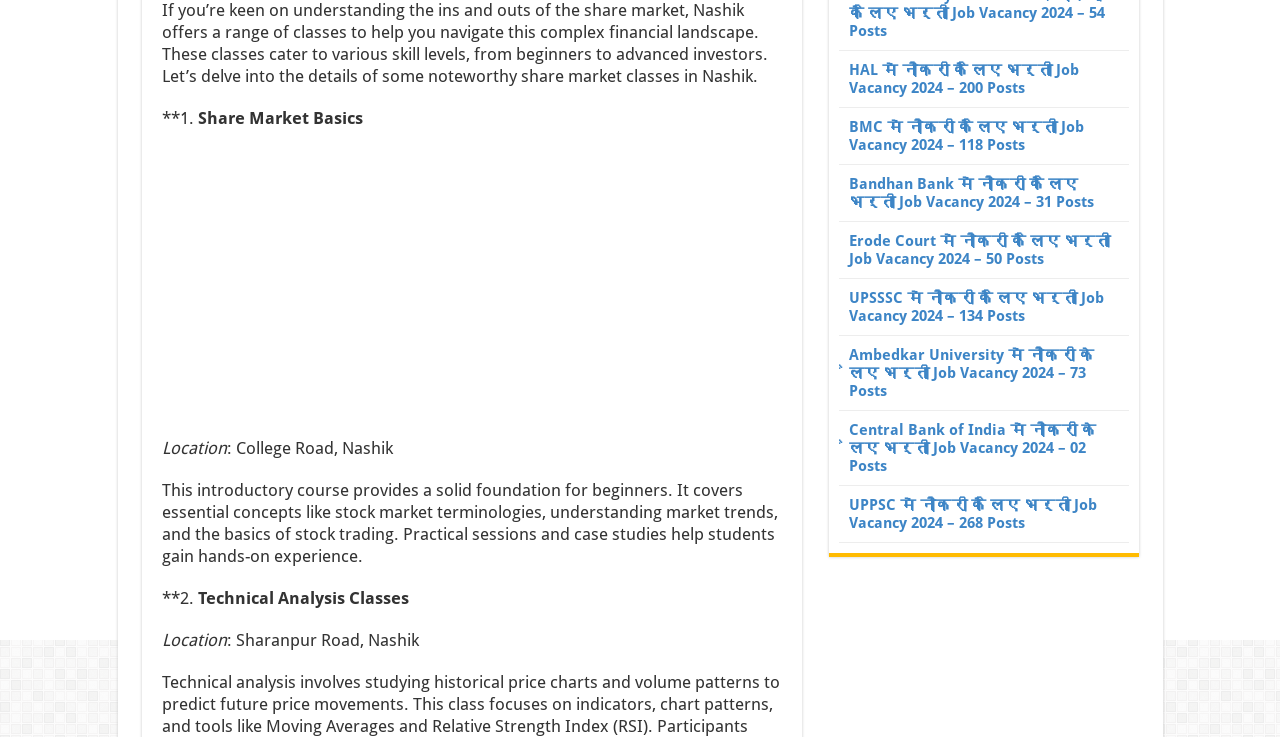Using the format (top-left x, top-left y, bottom-right x, bottom-right y), provide the bounding box coordinates for the described UI element. All values should be floating point numbers between 0 and 1: aria-label="Advertisement" name="aswift_1" title="Advertisement"

[0.126, 0.202, 0.611, 0.582]